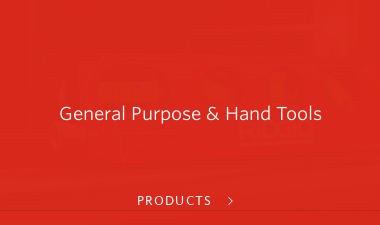Answer the following query concisely with a single word or phrase:
What type of products are being showcased?

General Purpose & Hand Tools